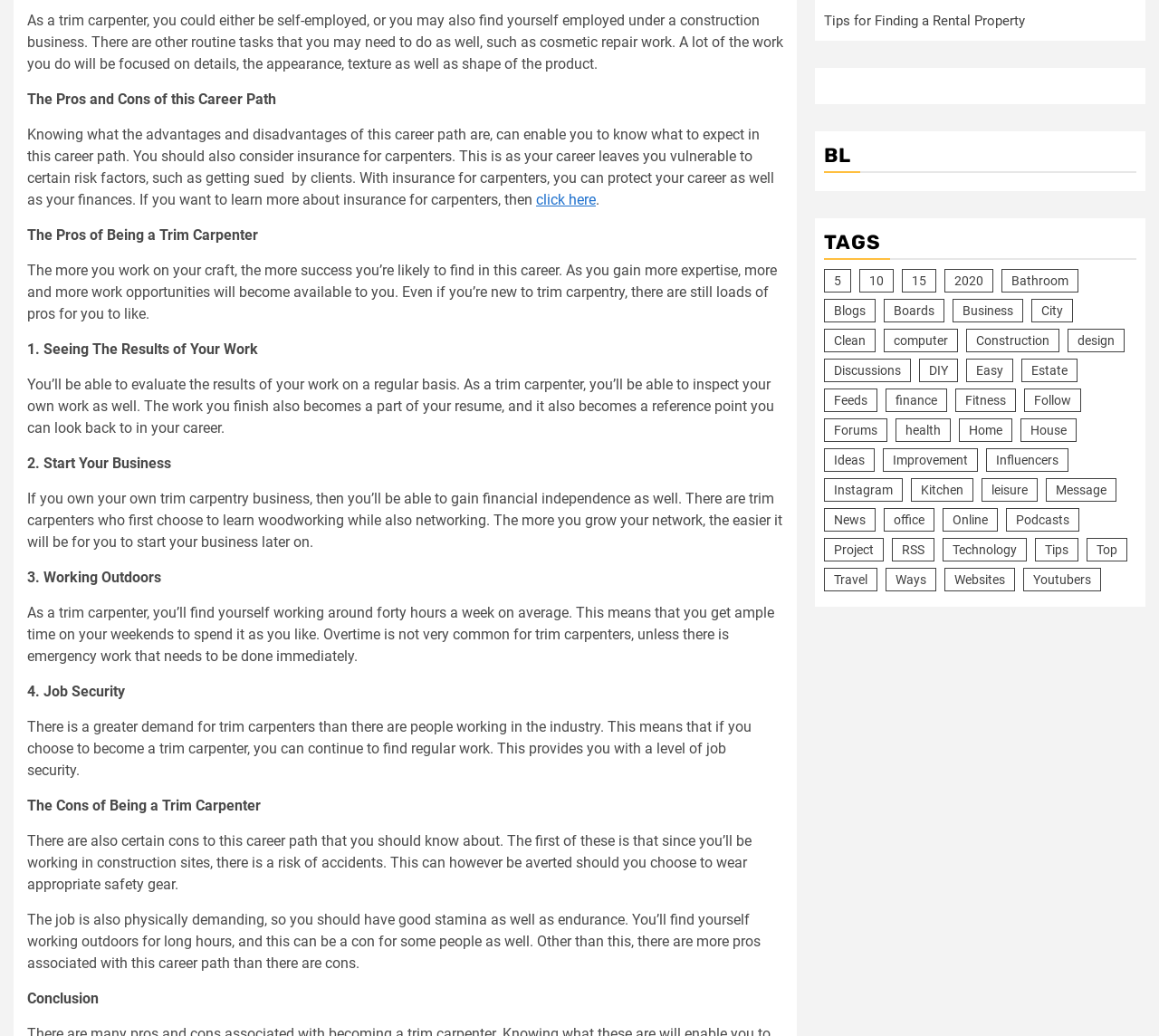How many hours do trim carpenters work on average? Based on the image, give a response in one word or a short phrase.

Forty hours a week